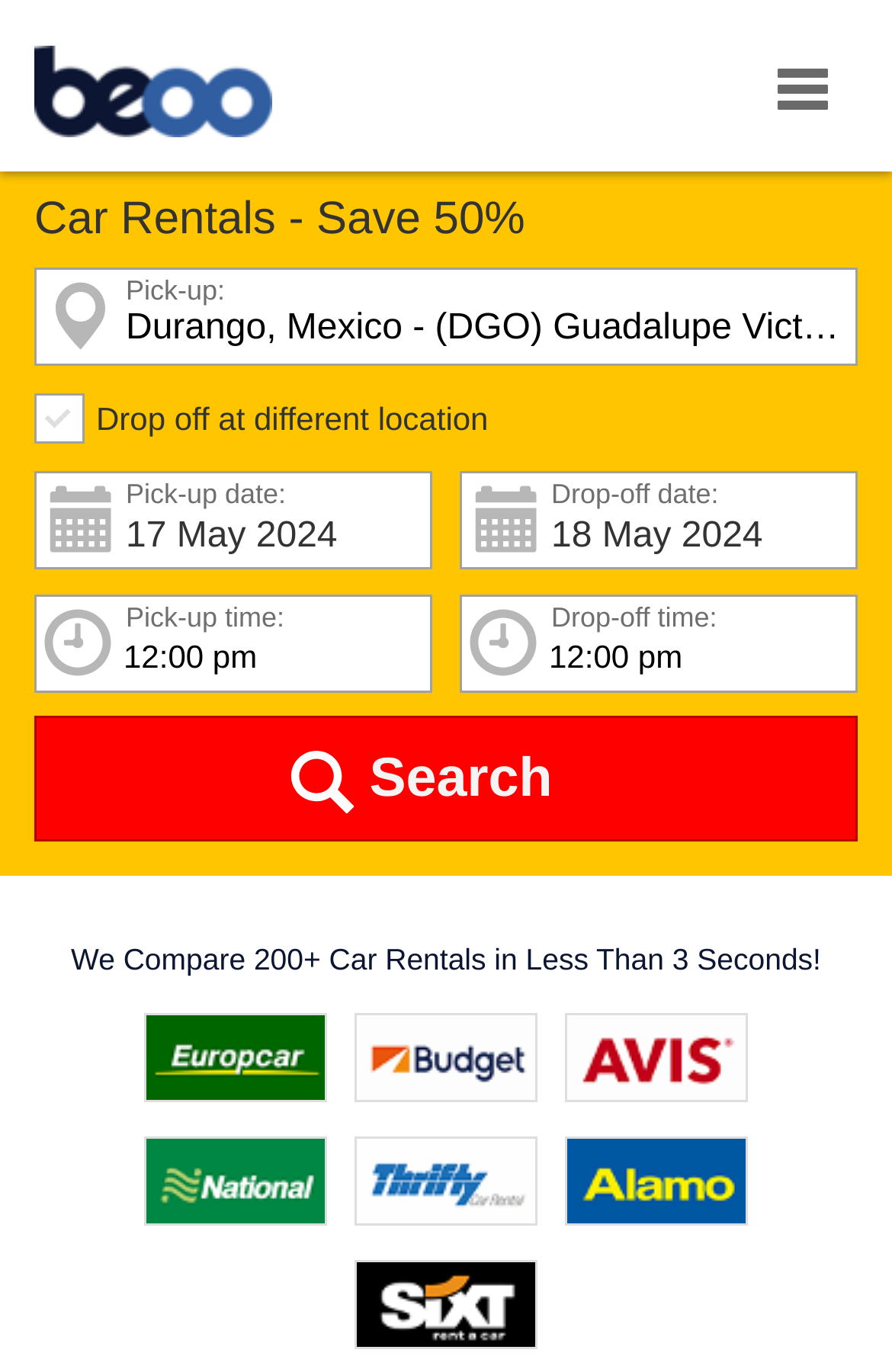Please give a one-word or short phrase response to the following question: 
Can I drop off the car at a different location?

Yes